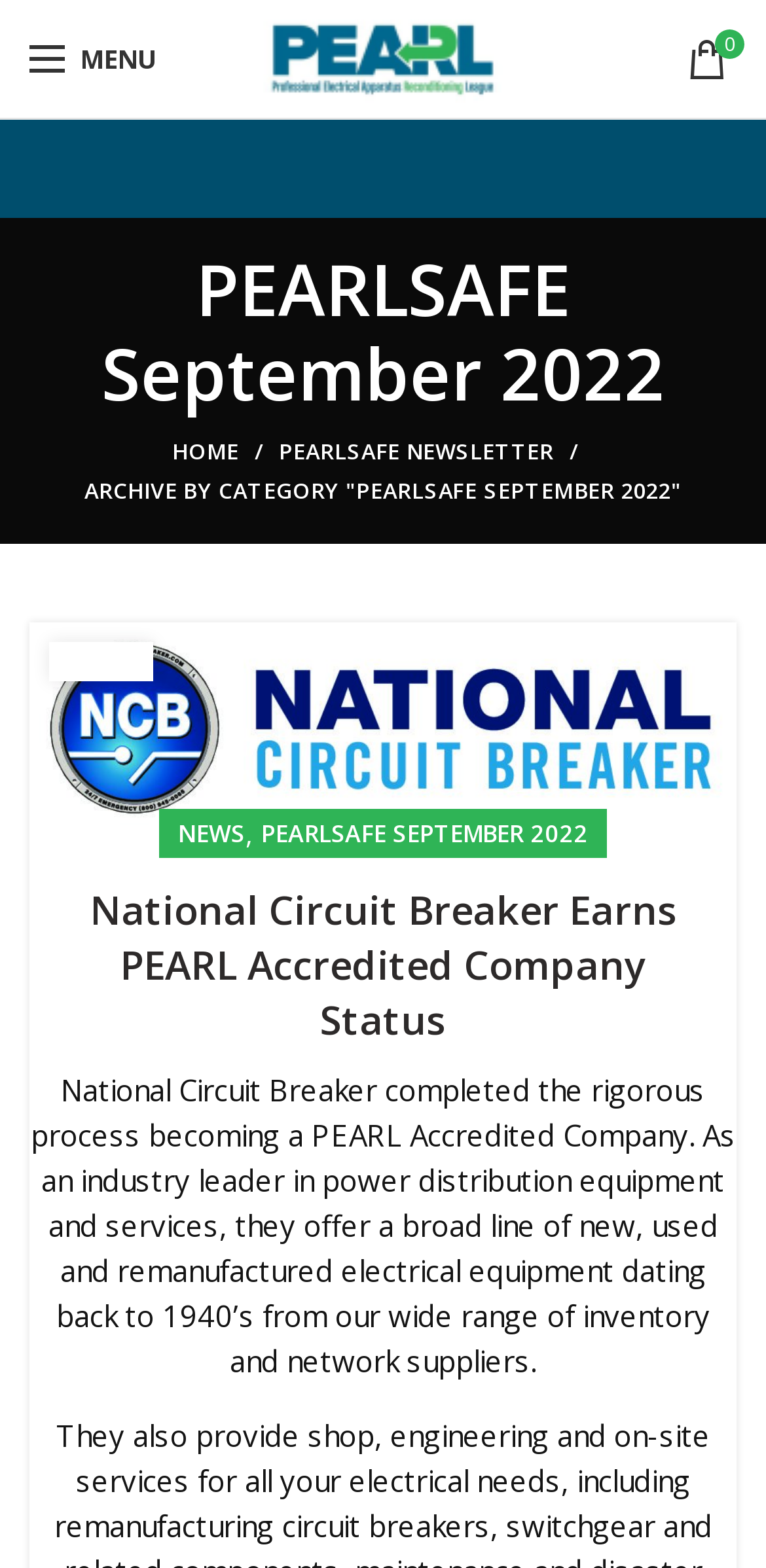Determine the bounding box coordinates of the target area to click to execute the following instruction: "Read National Circuit Breaker Earns PEARL Accredited Company Status."

[0.077, 0.563, 0.923, 0.668]